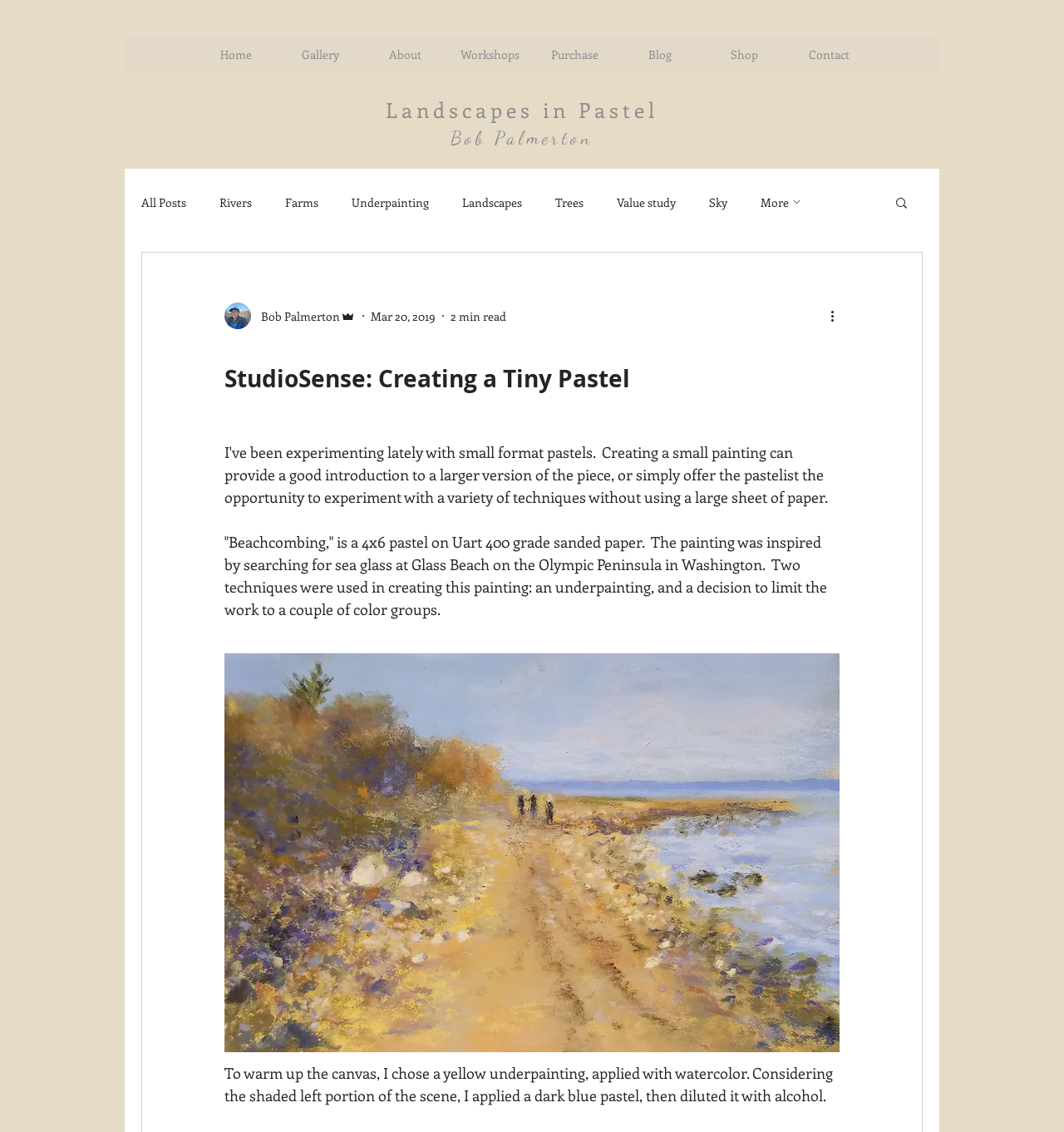Please identify the bounding box coordinates of the area I need to click to accomplish the following instruction: "Read the 'Landscapes in Pastel' blog post".

[0.362, 0.084, 0.618, 0.109]